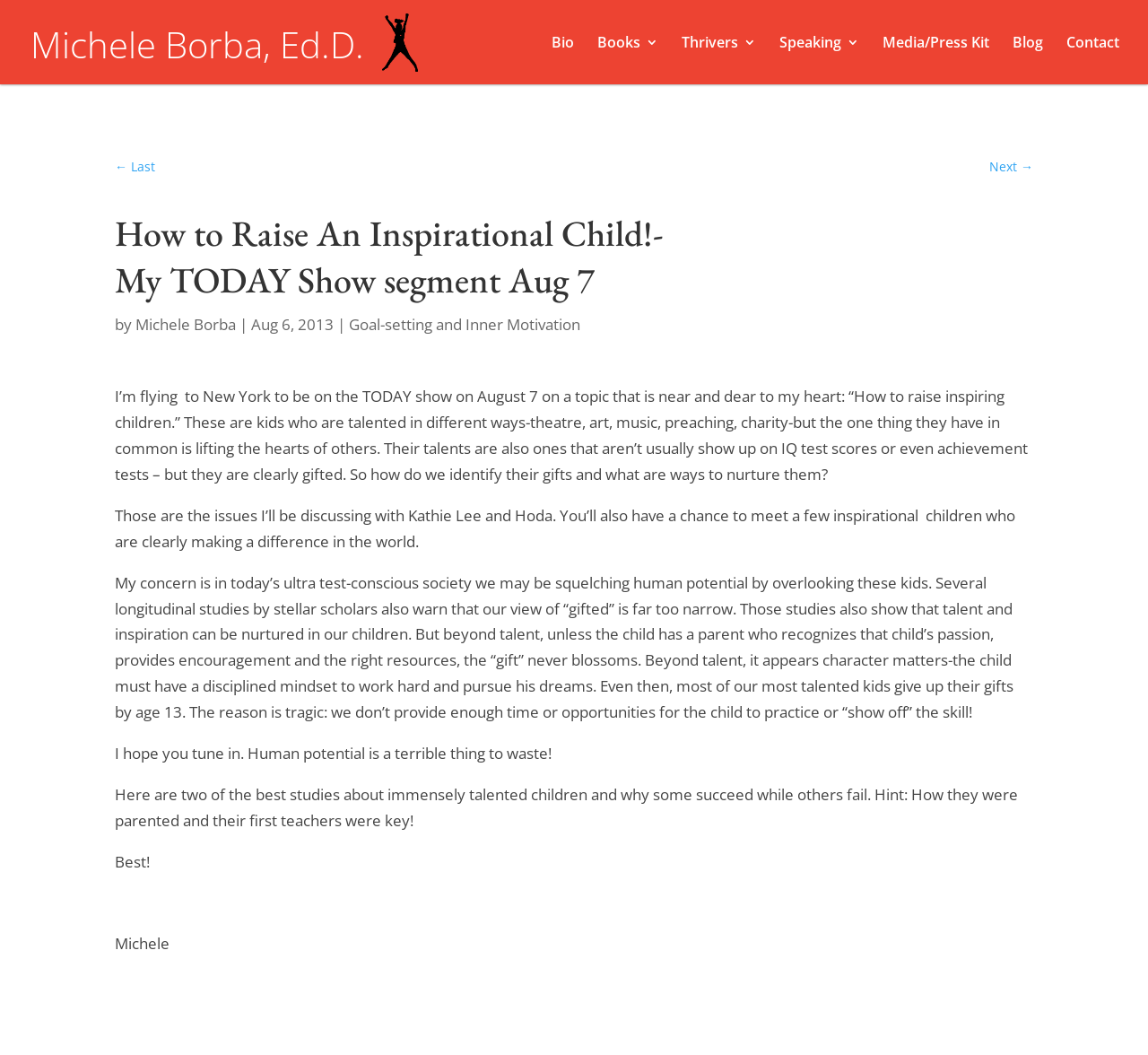Use a single word or phrase to answer the question: What is the name of the TV show hosts mentioned in the blog post?

Kathie Lee and Hoda